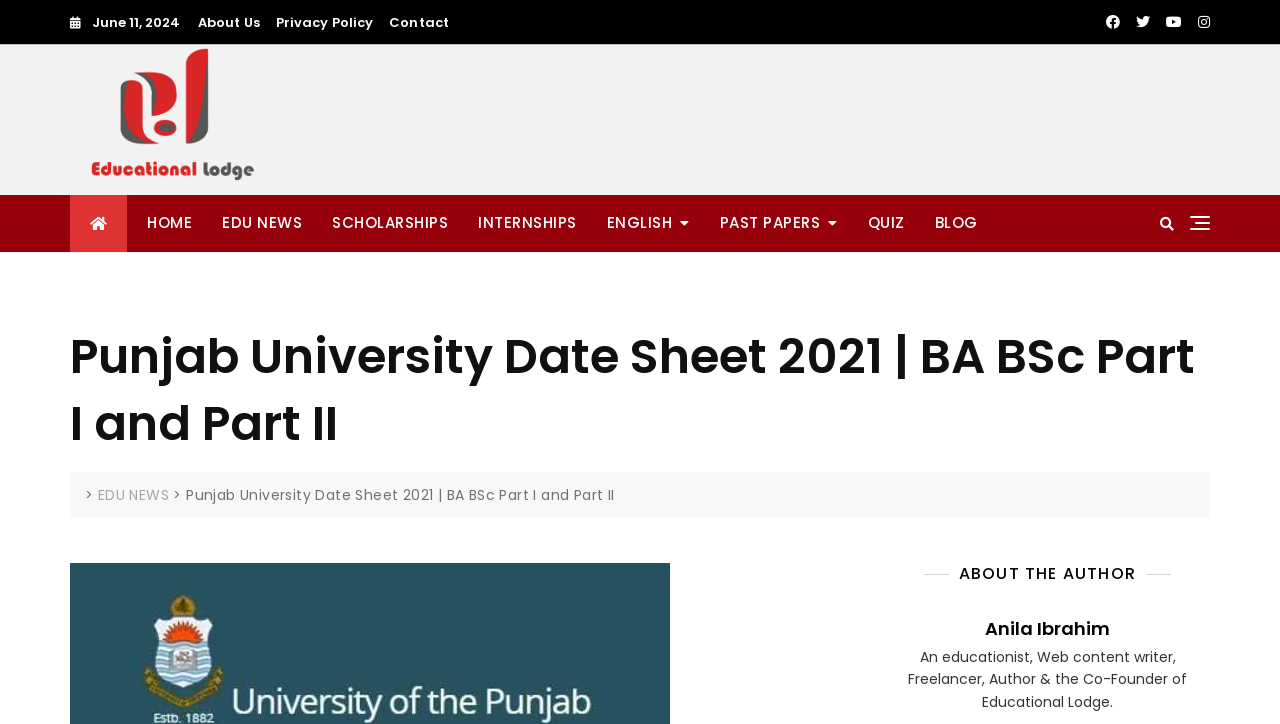What is the date mentioned on the webpage?
Using the image as a reference, answer the question in detail.

The date is mentioned at the top of the webpage, in the format 'June 11, 2024', which suggests that it might be a relevant date for the Punjab University's annual exams.